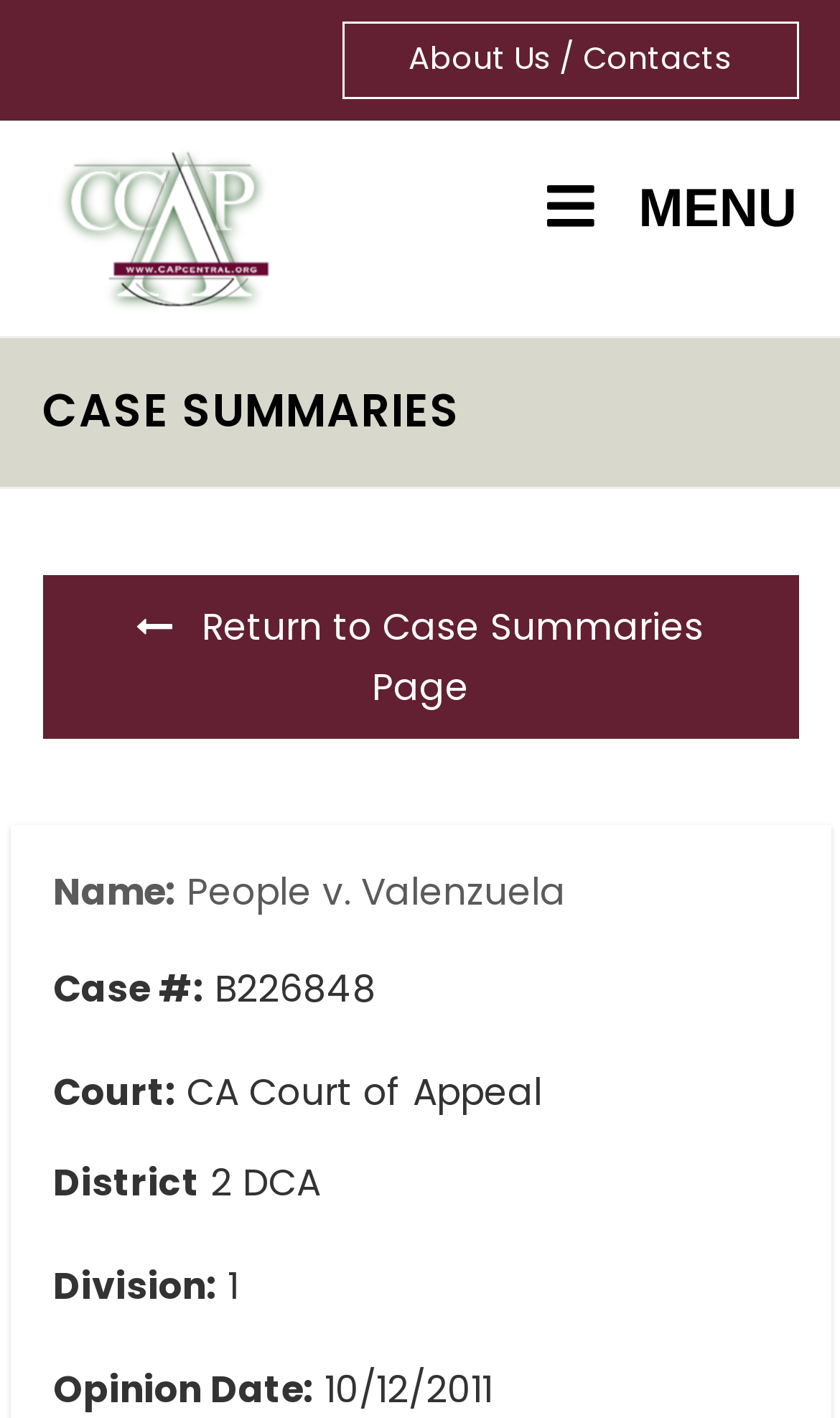What is the case name?
Please answer using one word or phrase, based on the screenshot.

People v. Valenzuela